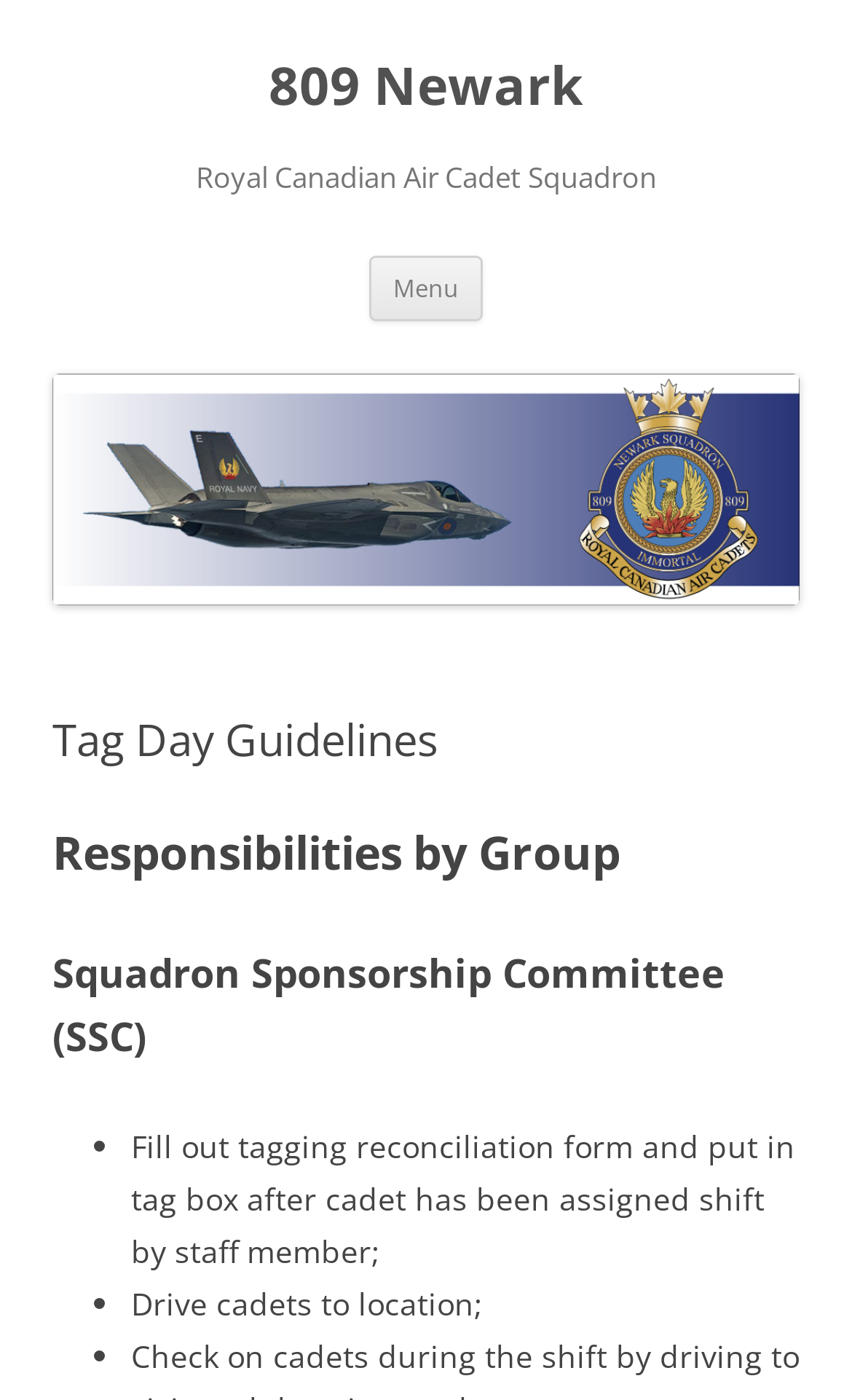Give a short answer to this question using one word or a phrase:
What is the role of the driver?

Drive cadets to location